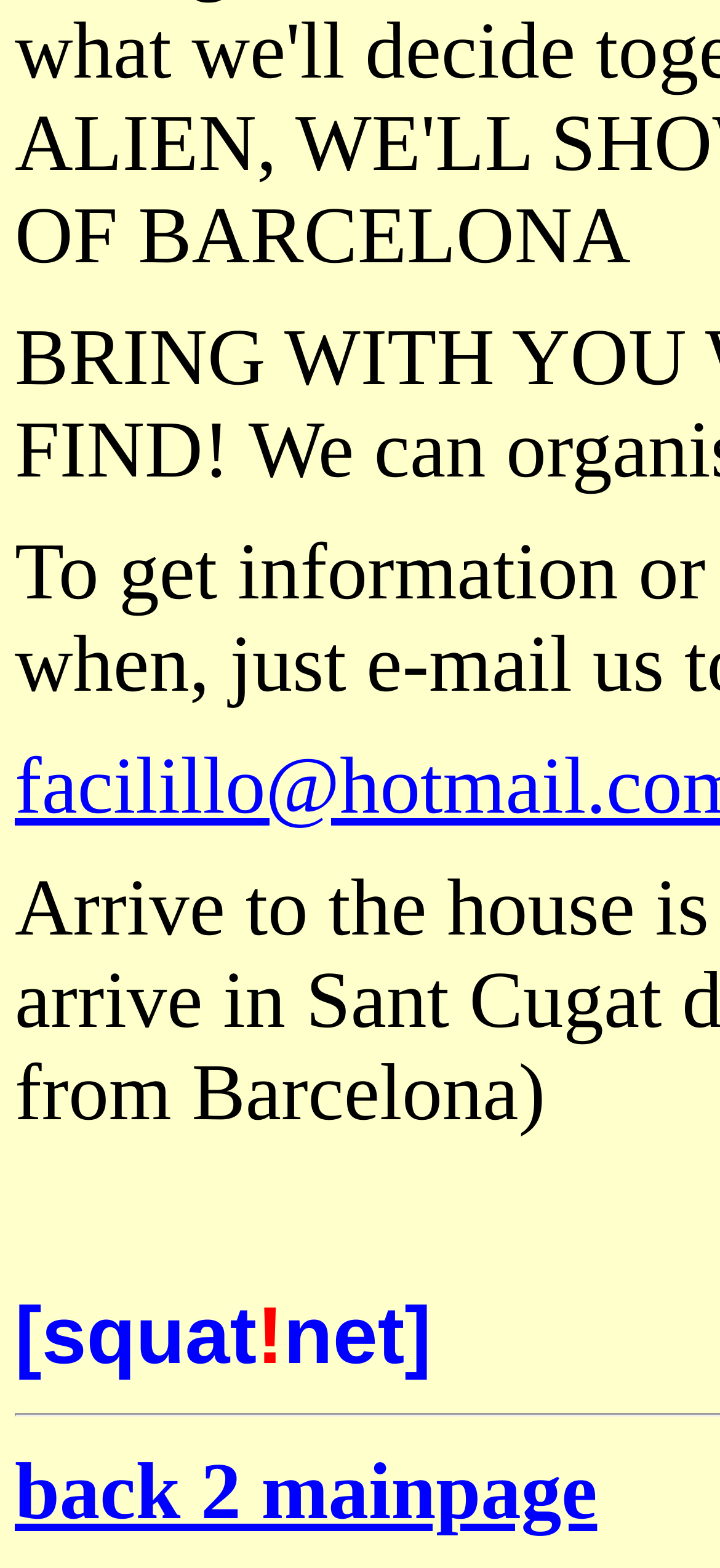Based on the provided description, "back 2 mainpage", find the bounding box of the corresponding UI element in the screenshot.

[0.021, 0.923, 0.829, 0.98]